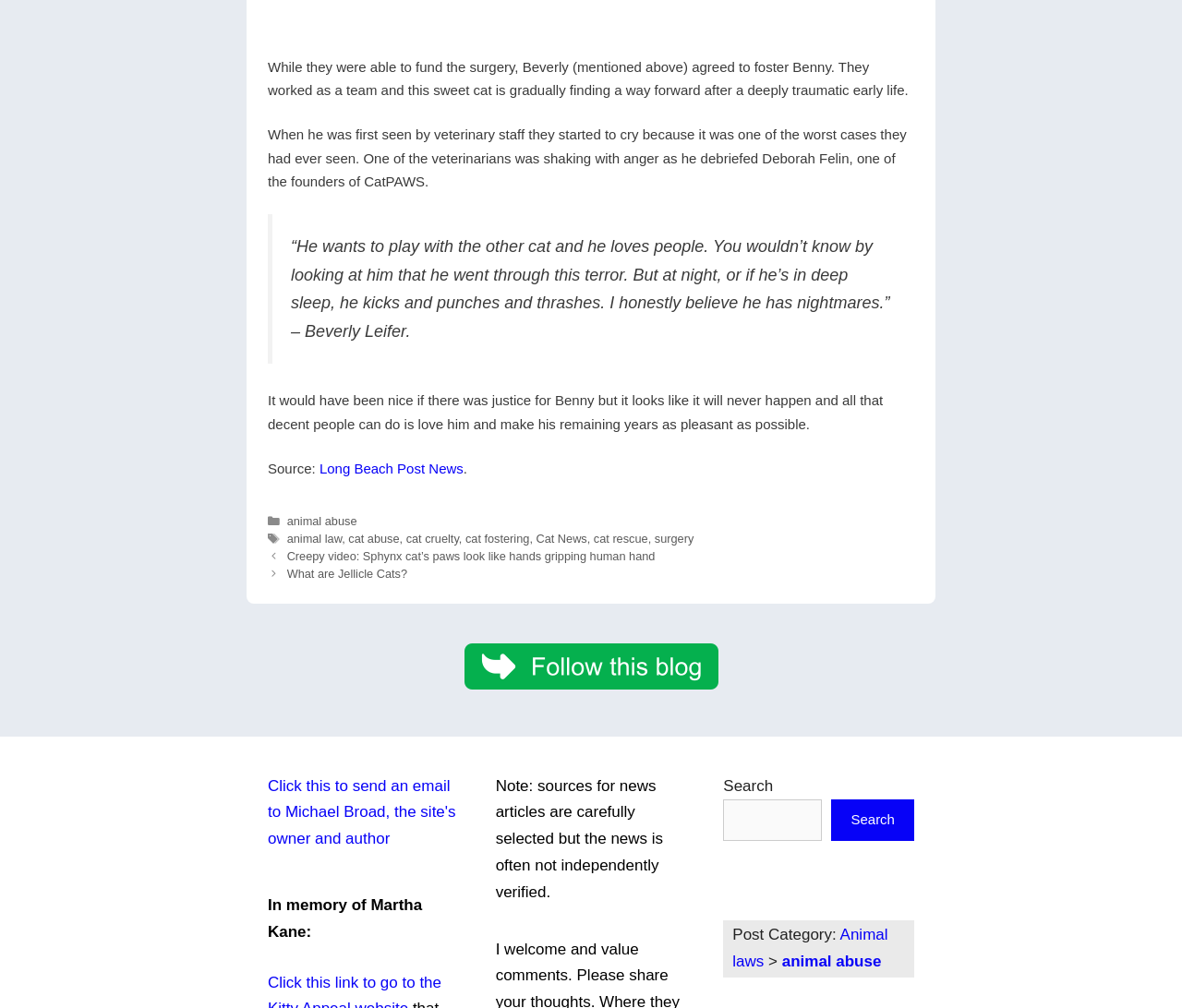What is the category of the post mentioned in the webpage?
Based on the visual information, provide a detailed and comprehensive answer.

The category of the post is mentioned at the bottom of the webpage, where it says 'Post Category: Animal laws'.